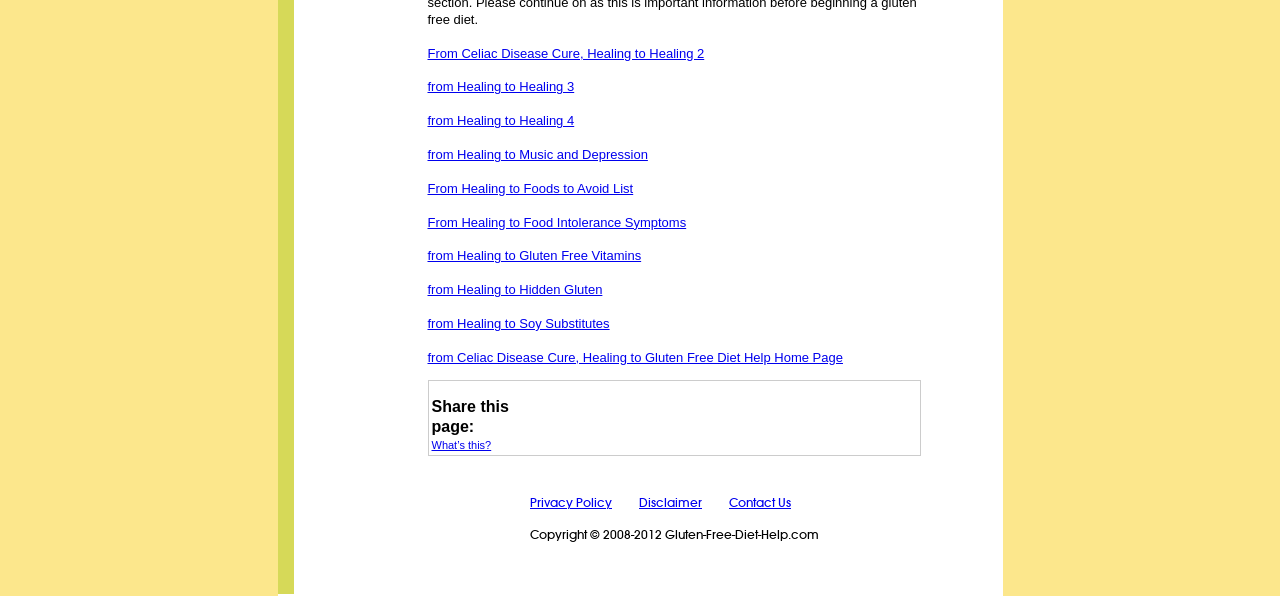For the following element description, predict the bounding box coordinates in the format (top-left x, top-left y, bottom-right x, bottom-right y). All values should be floating point numbers between 0 and 1. Description: Disclaimer

[0.499, 0.811, 0.548, 0.877]